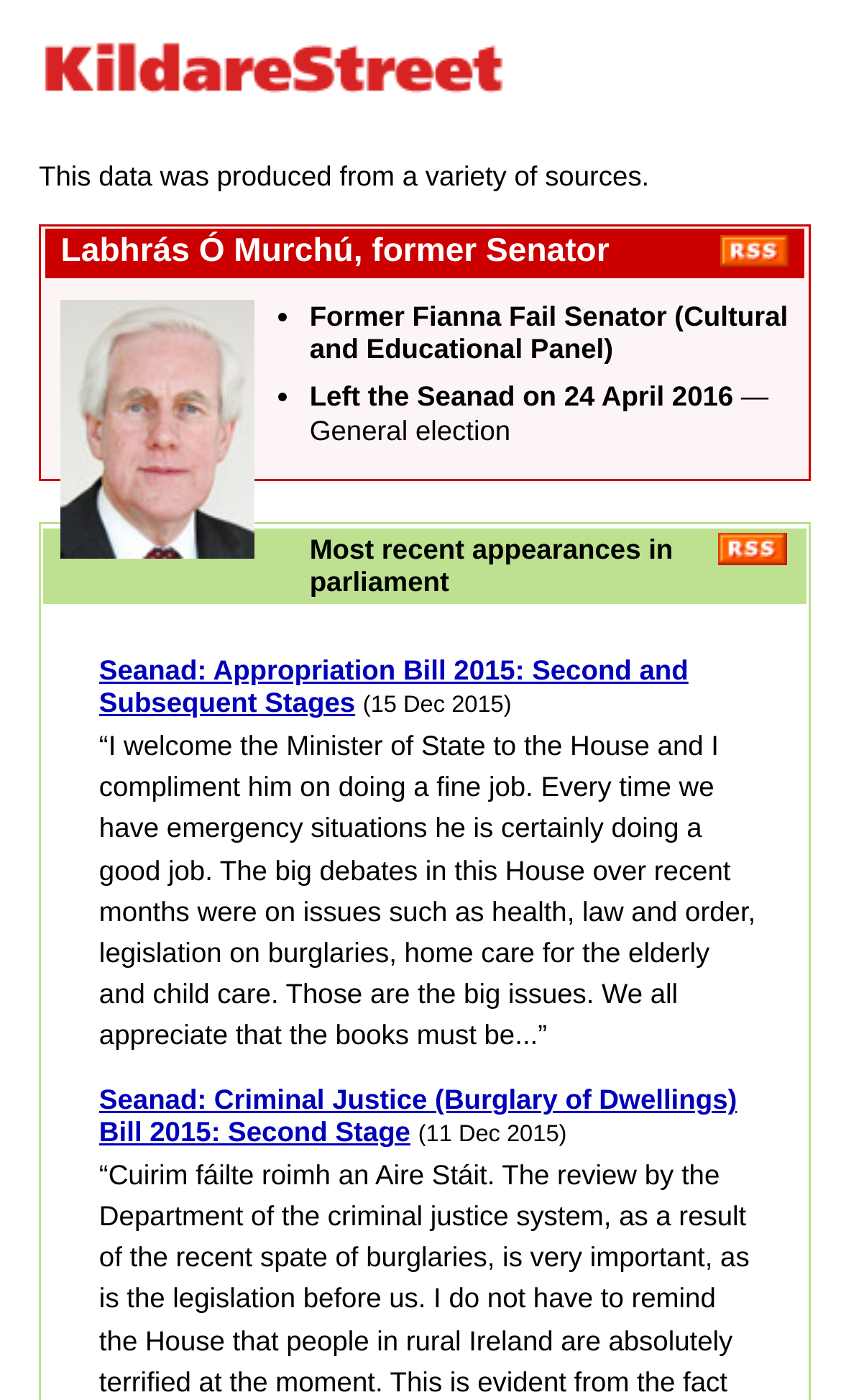What is the current status of Labhrás Ó Murchú?
Based on the image, respond with a single word or phrase.

Former Senator